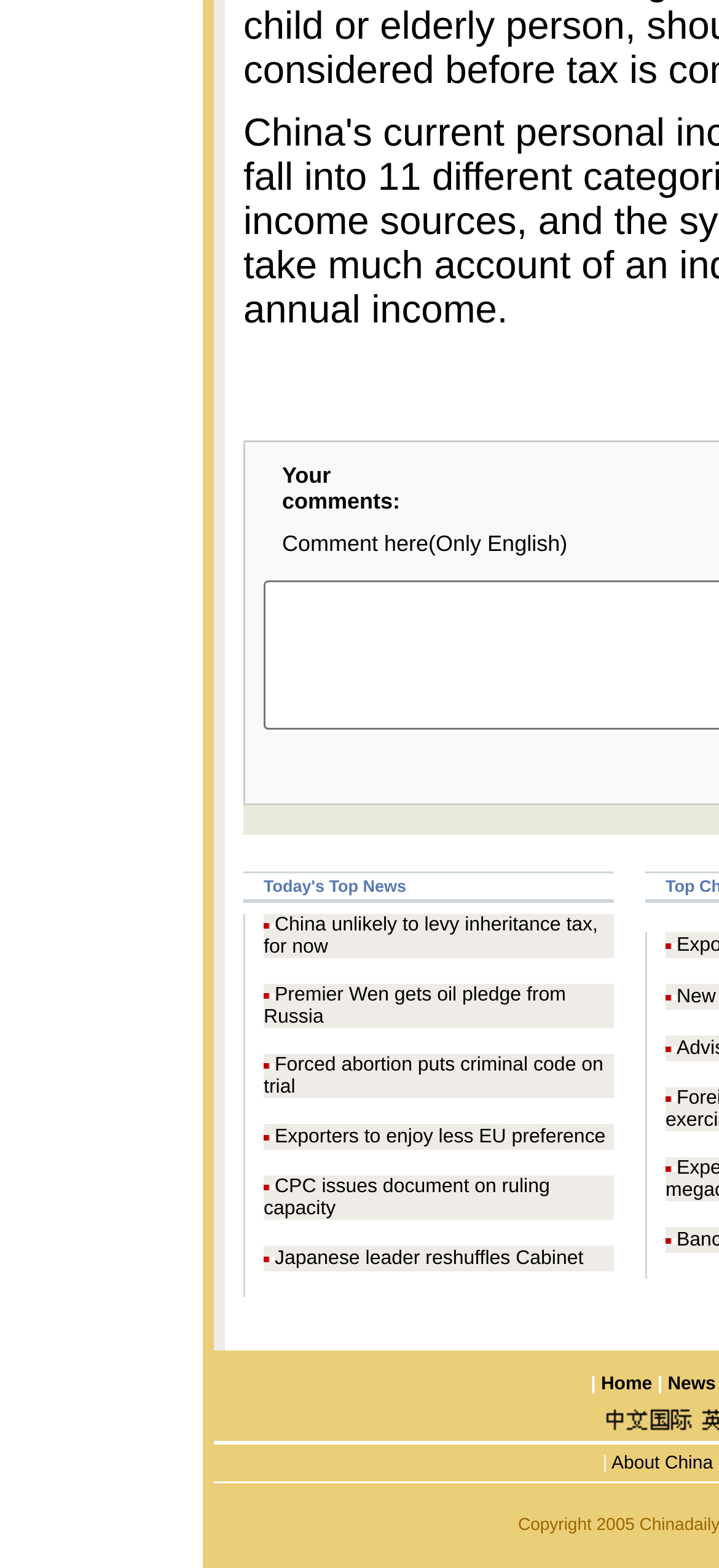Determine the bounding box for the UI element that matches this description: "Japanese leader reshuffles Cabinet".

[0.382, 0.796, 0.811, 0.81]